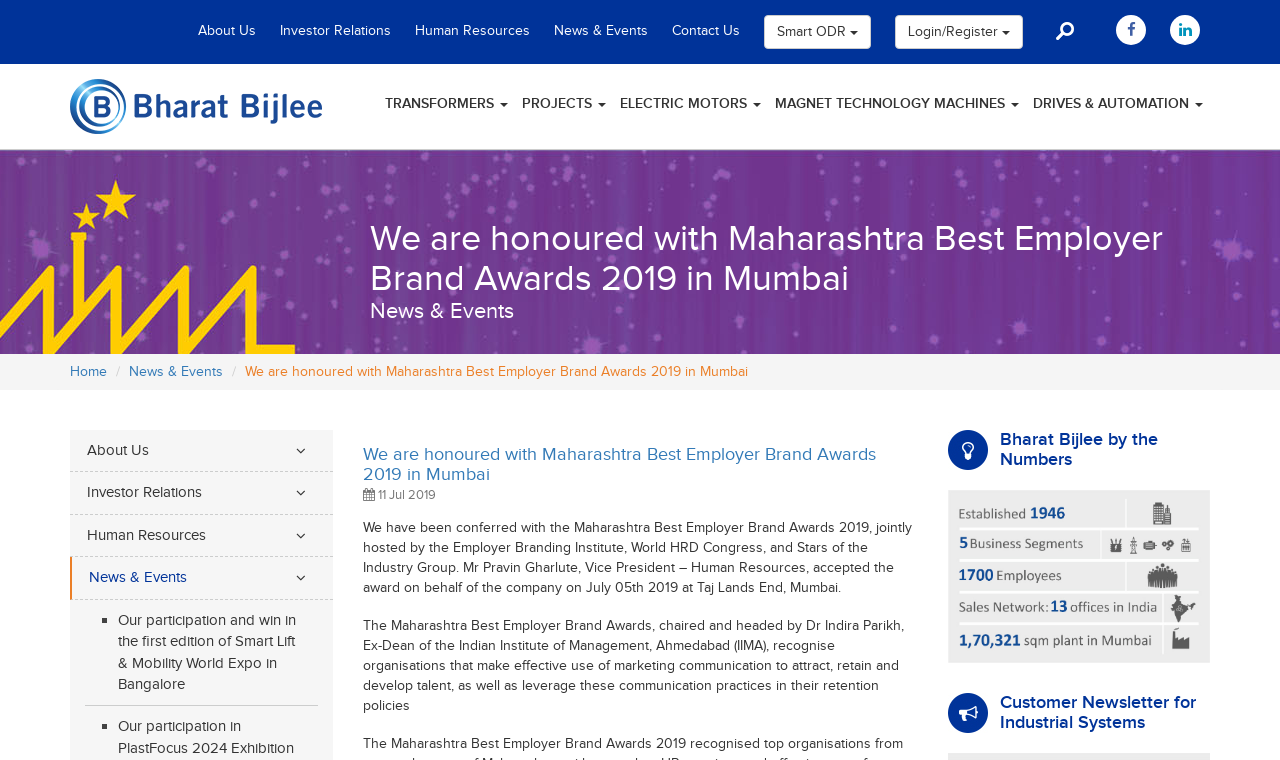What is the company's award acceptance date?
Using the visual information from the image, give a one-word or short-phrase answer.

July 05th 2019